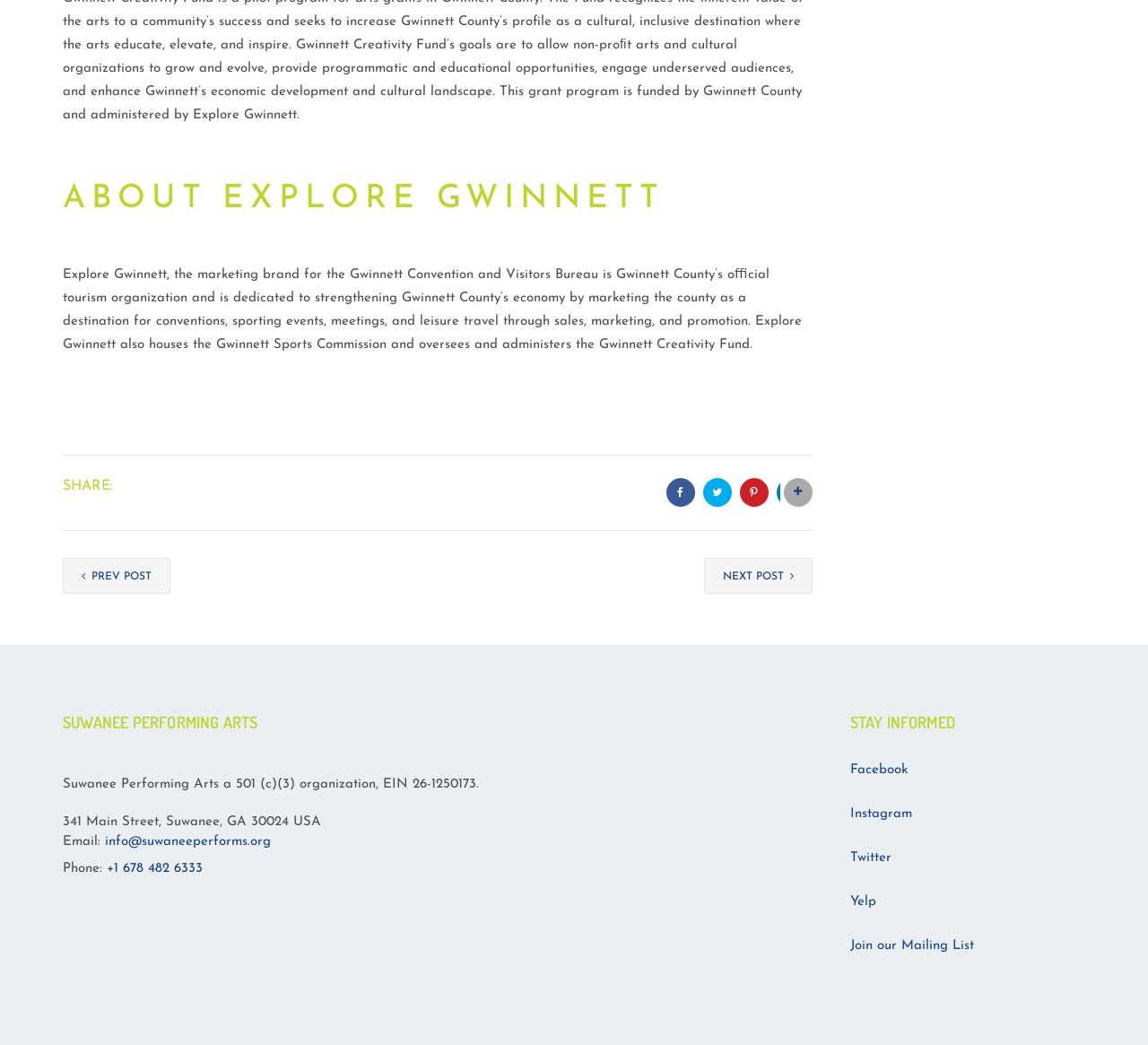Find the bounding box coordinates of the element's region that should be clicked in order to follow the given instruction: "Call +1 678 482 6333". The coordinates should consist of four float numbers between 0 and 1, i.e., [left, top, right, bottom].

[0.093, 0.825, 0.177, 0.838]